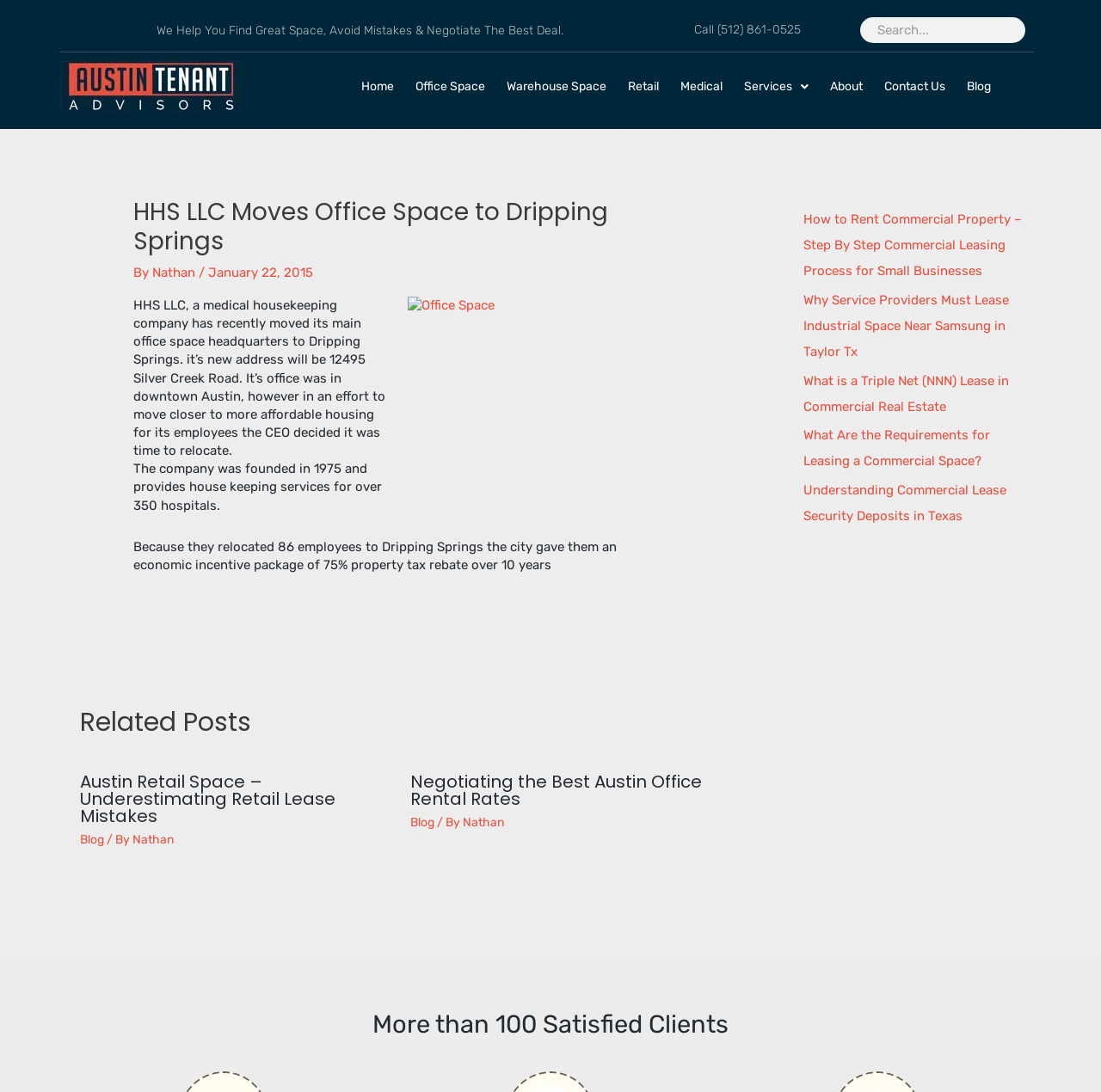Identify the bounding box coordinates for the element you need to click to achieve the following task: "View the Ken Pickering Future Directors Scheme". Provide the bounding box coordinates as four float numbers between 0 and 1, in the form [left, top, right, bottom].

None